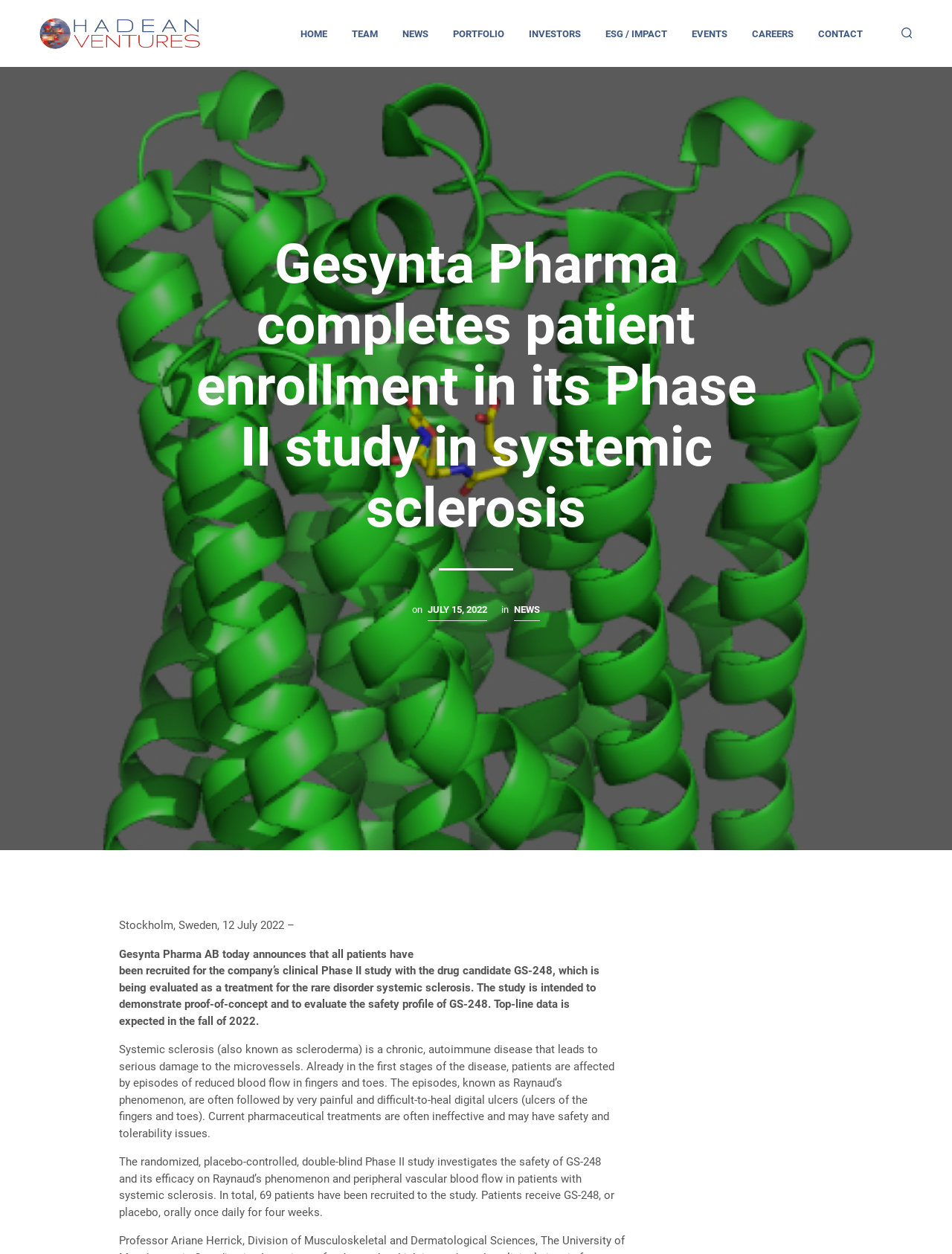Specify the bounding box coordinates of the area to click in order to follow the given instruction: "Visit the CONTACT page."

[0.848, 0.021, 0.918, 0.033]